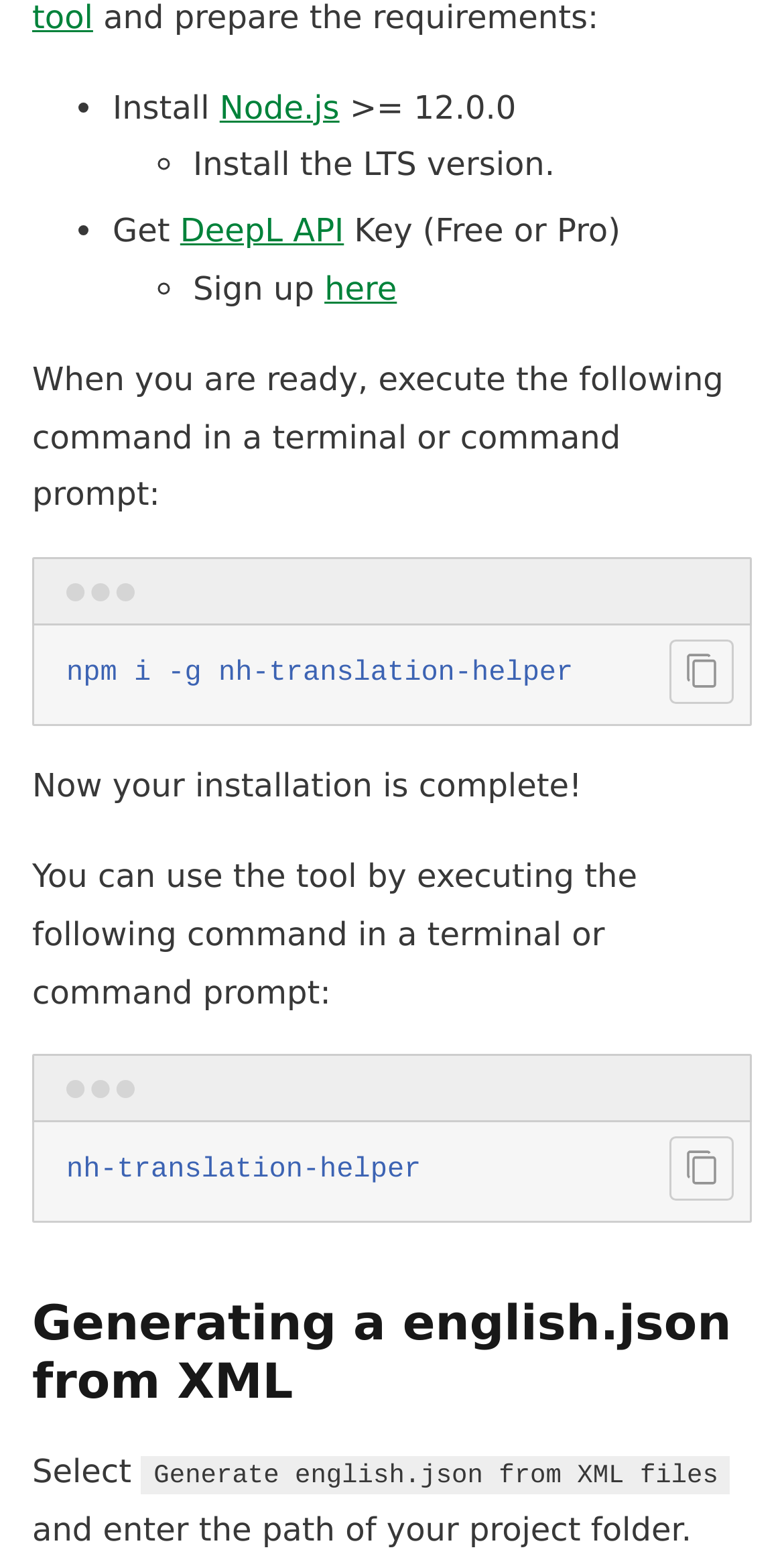What is the purpose of the 'Copy to clipboard' button?
Provide a detailed and extensive answer to the question.

The 'Copy to clipboard' button is likely used to copy the command to the clipboard, making it easier for users to execute the command in a terminal or command prompt.